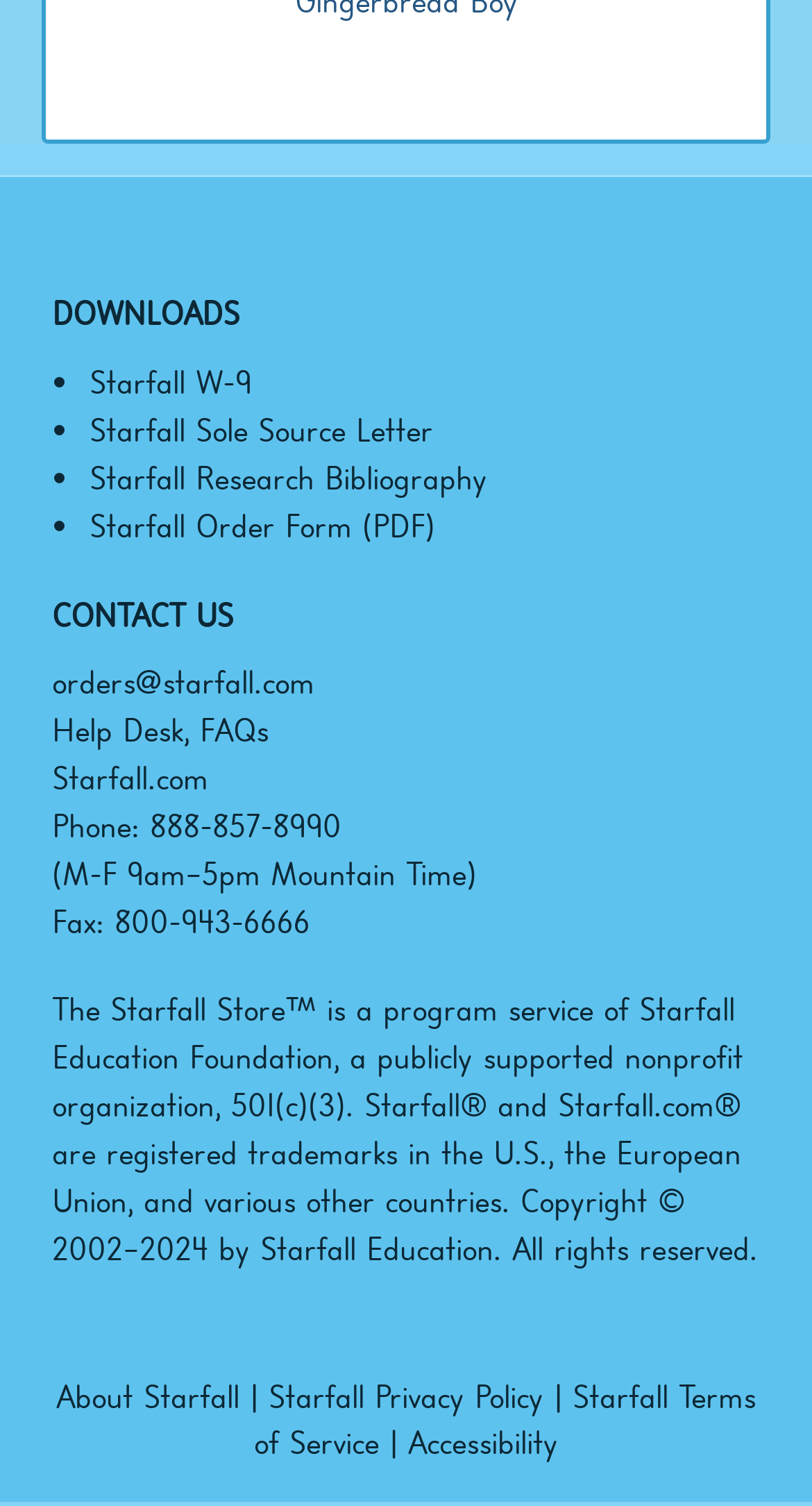Using the provided description About Starfall, find the bounding box coordinates for the UI element. Provide the coordinates in (top-left x, top-left y, bottom-right x, bottom-right y) format, ensuring all values are between 0 and 1.

[0.069, 0.886, 0.295, 0.969]